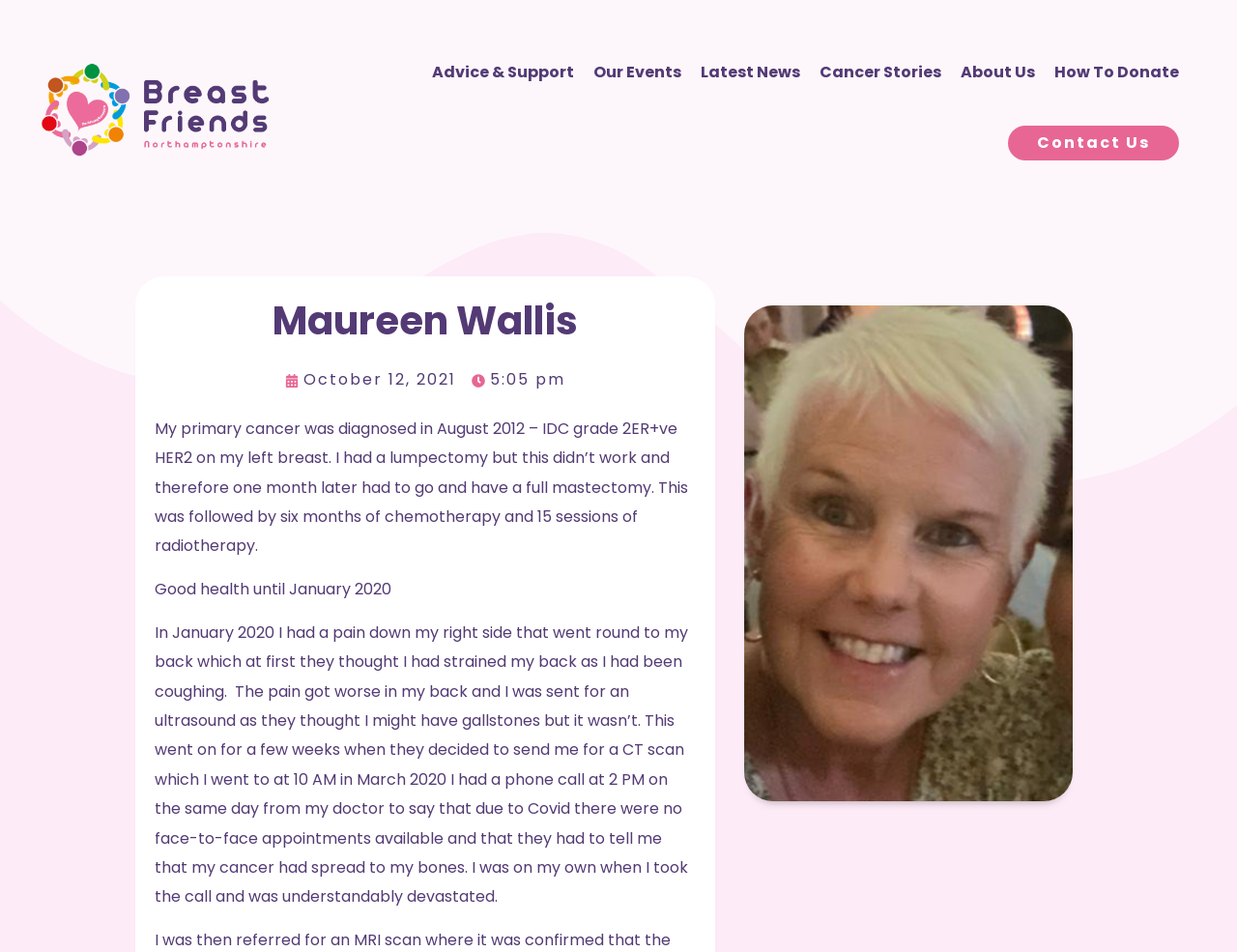Locate the bounding box coordinates of the area to click to fulfill this instruction: "Click Breast Friends Northamptonshire". The bounding box should be presented as four float numbers between 0 and 1, in the order [left, top, right, bottom].

[0.031, 0.066, 0.219, 0.164]